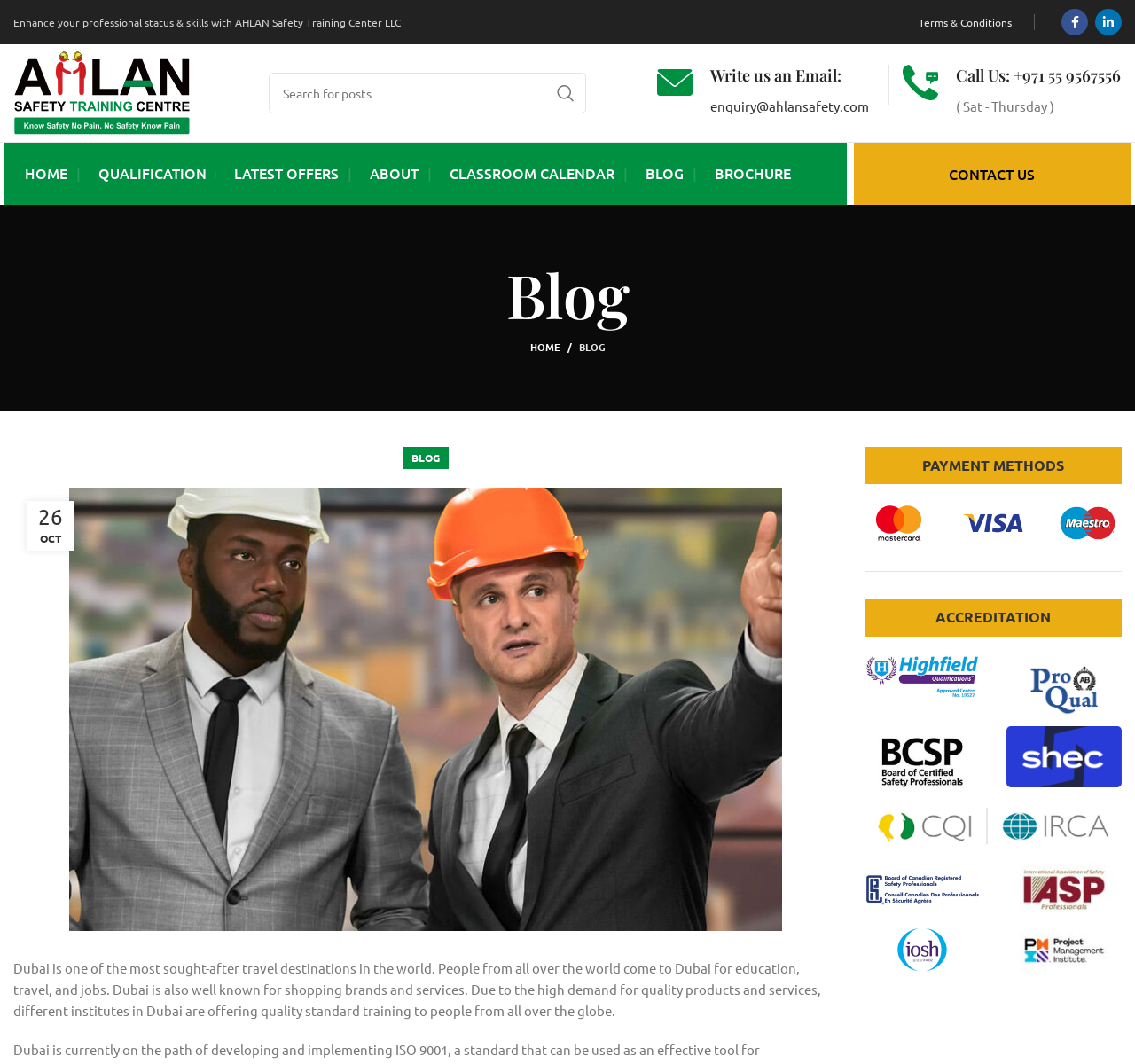Identify the bounding box coordinates of the clickable region necessary to fulfill the following instruction: "Search for a keyword". The bounding box coordinates should be four float numbers between 0 and 1, i.e., [left, top, right, bottom].

[0.237, 0.068, 0.516, 0.107]